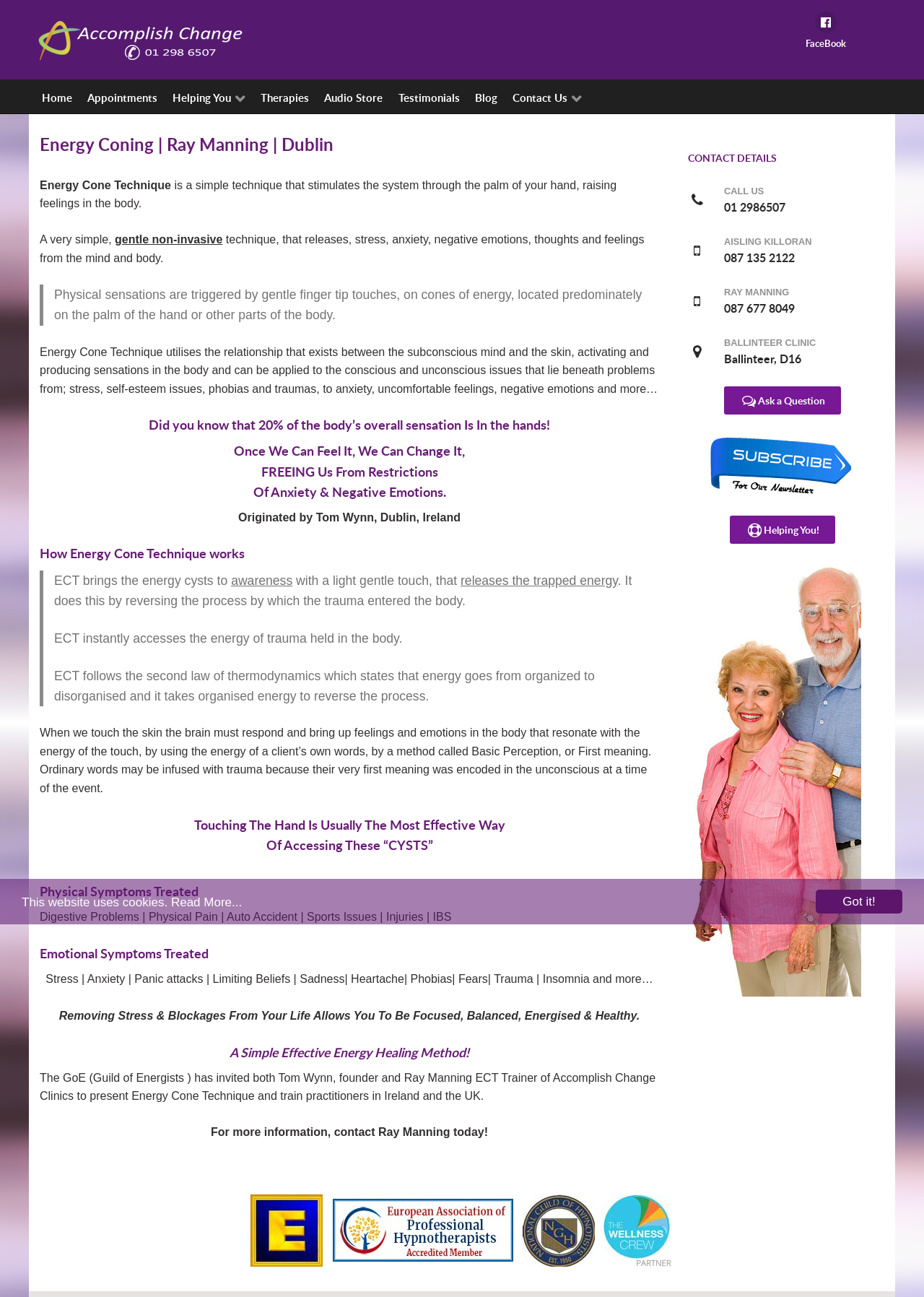What is the purpose of the Energy Cone Technique?
Answer the question using a single word or phrase, according to the image.

Releases stress, anxiety, and negative emotions